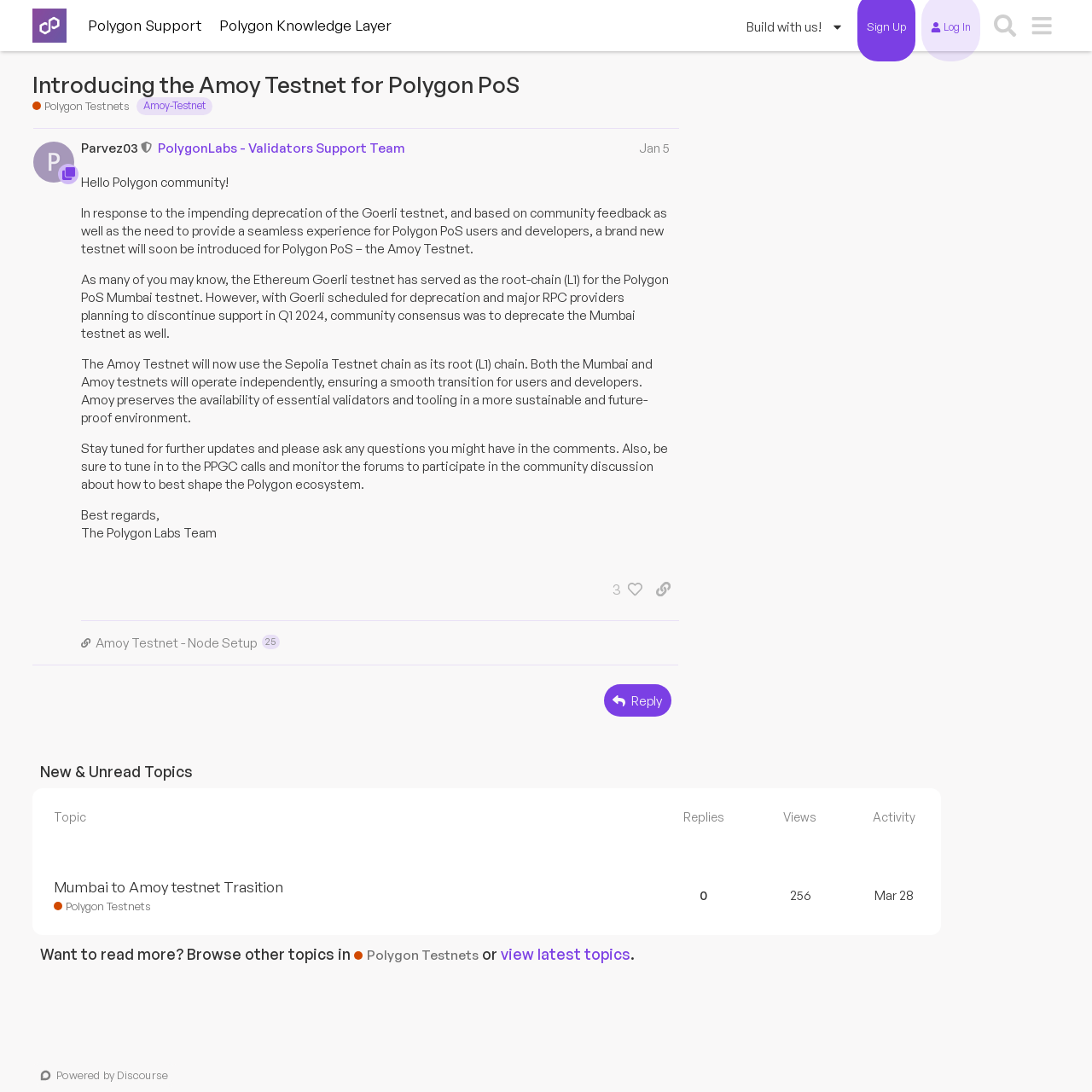Locate the primary headline on the webpage and provide its text.

Introducing the Amoy Testnet for Polygon PoS